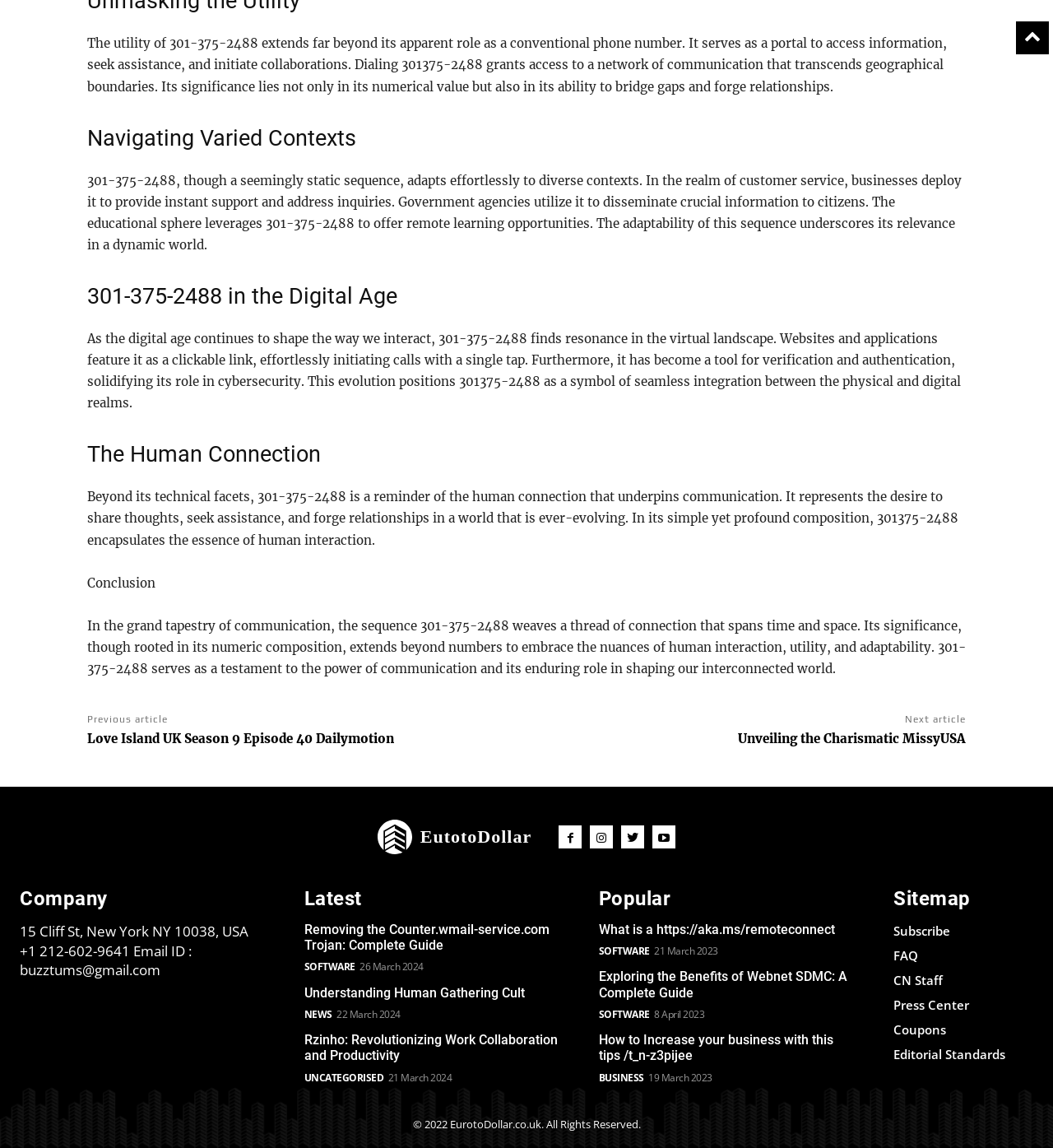Based on the element description title="Youtube", identify the bounding box of the UI element in the given webpage screenshot. The coordinates should be in the format (top-left x, top-left y, bottom-right x, bottom-right y) and must be between 0 and 1.

[0.62, 0.719, 0.642, 0.739]